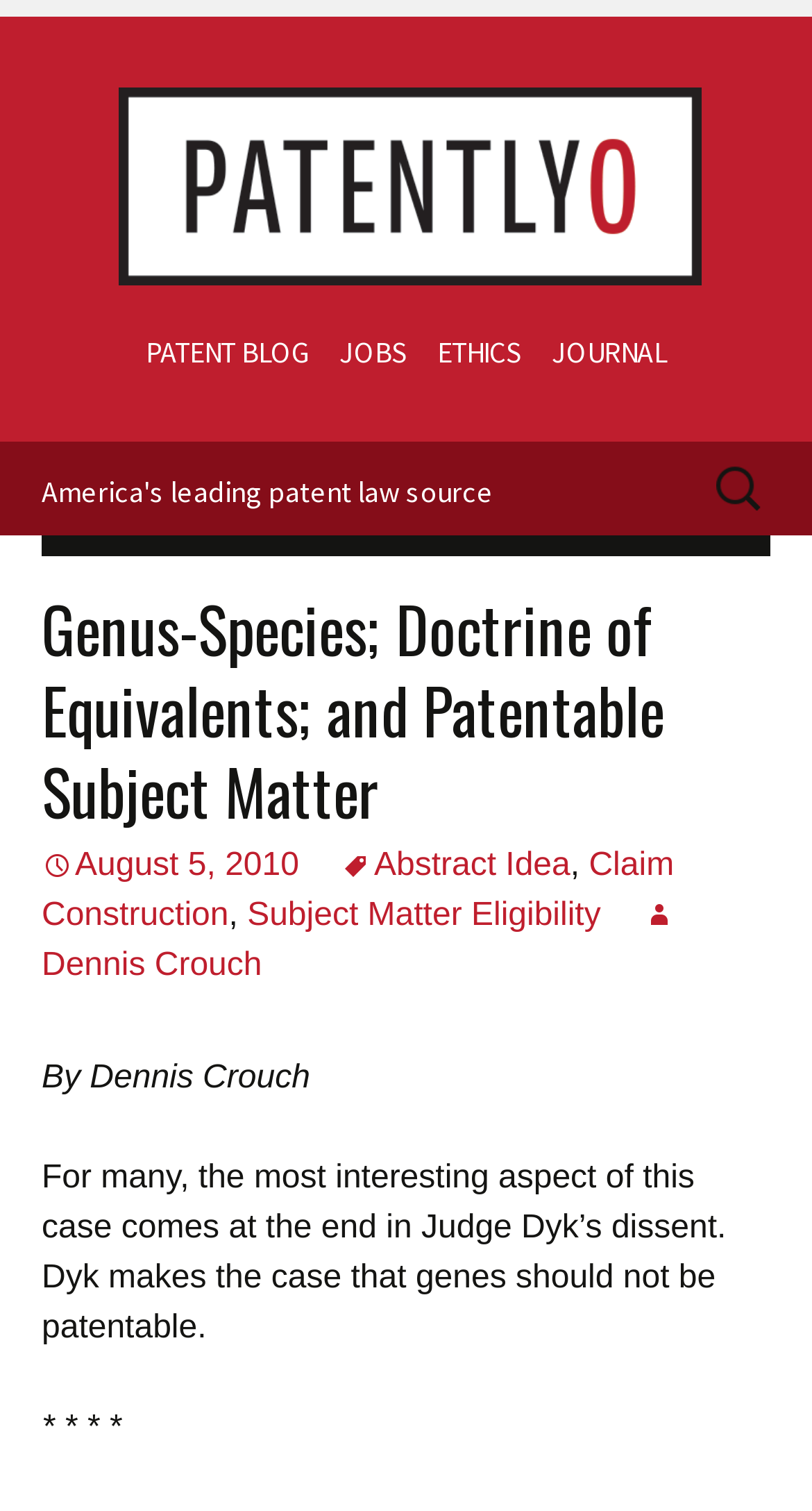Can you specify the bounding box coordinates for the region that should be clicked to fulfill this instruction: "Click the JOURNAL link".

[0.674, 0.221, 0.826, 0.245]